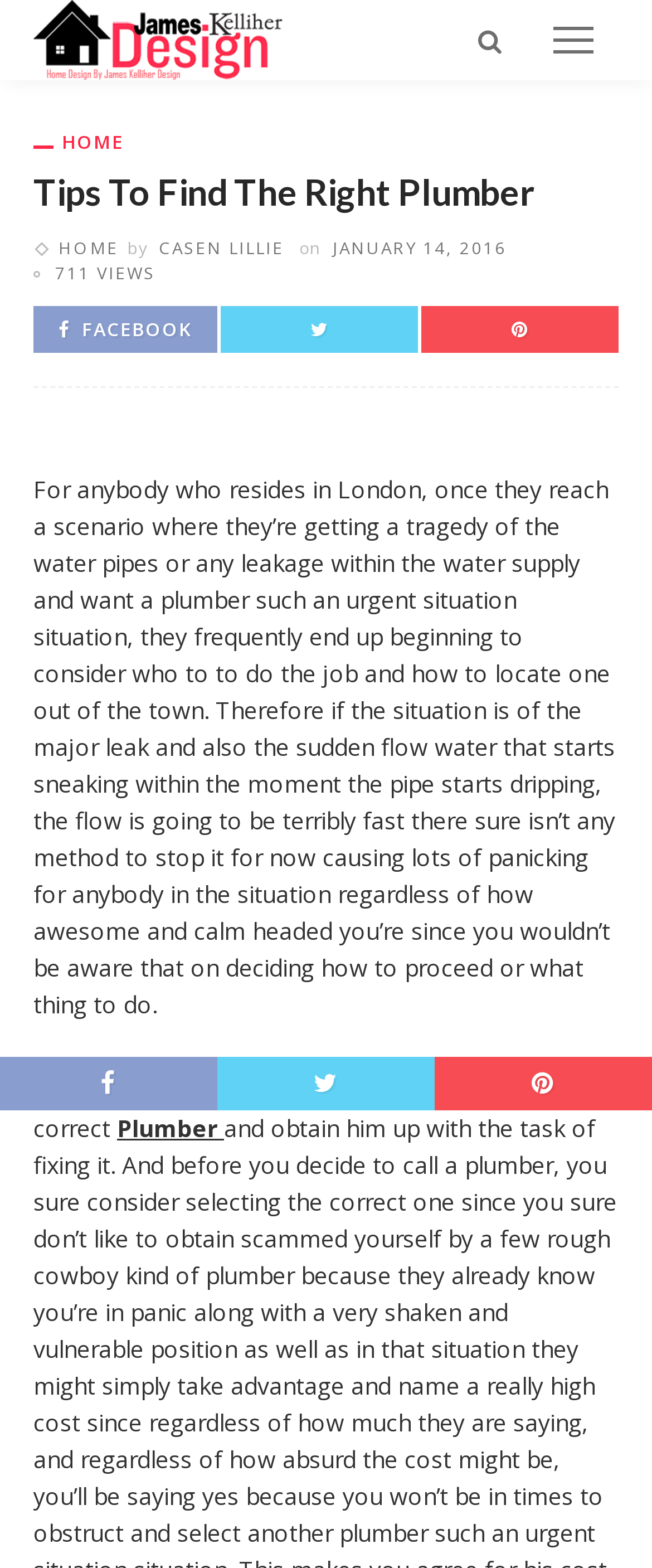Please find the bounding box coordinates of the element that you should click to achieve the following instruction: "Share on FACEBOOK". The coordinates should be presented as four float numbers between 0 and 1: [left, top, right, bottom].

[0.09, 0.202, 0.295, 0.218]